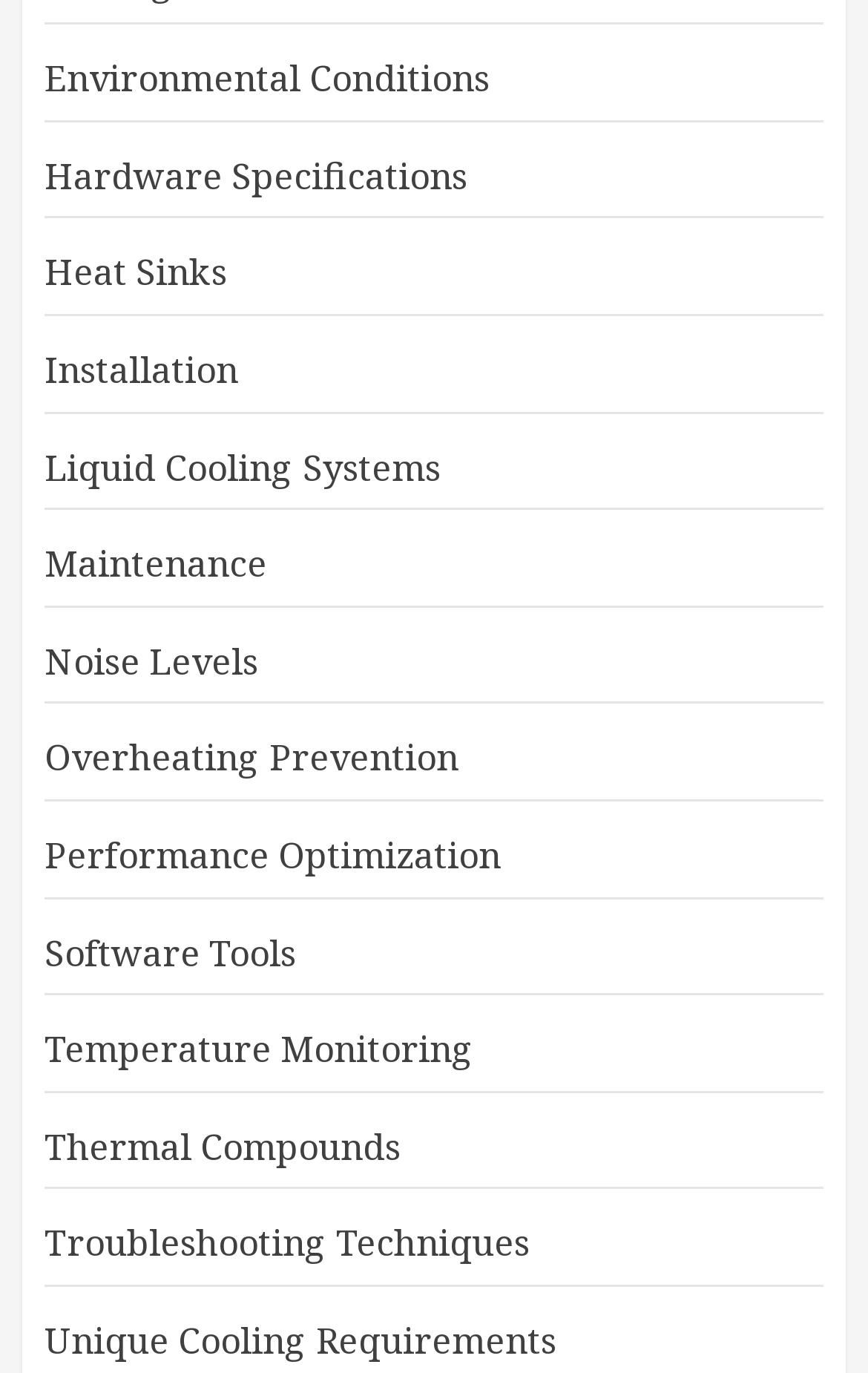Reply to the question with a brief word or phrase: How many links are there on the webpage?

14